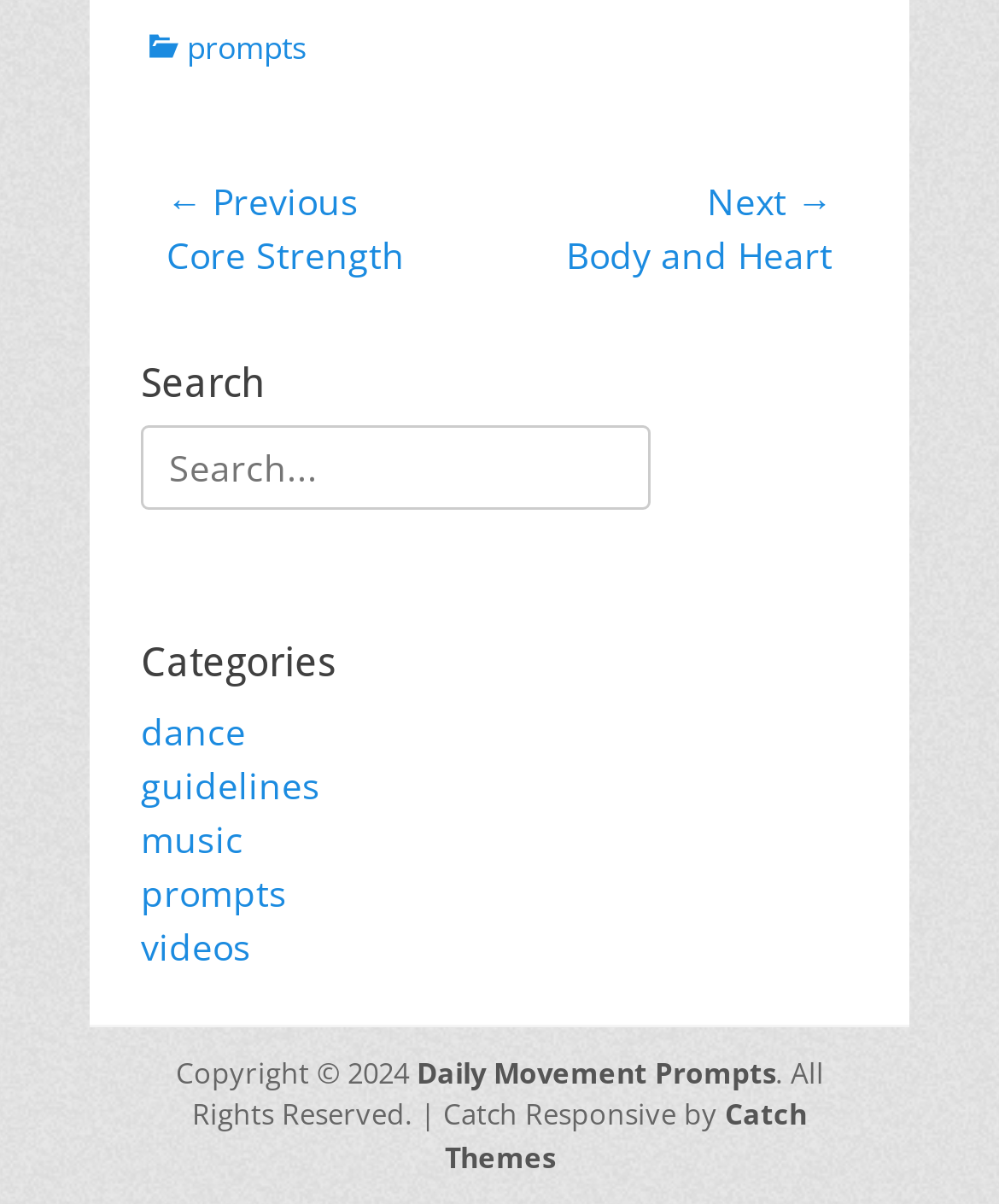Identify the bounding box coordinates of the clickable region to carry out the given instruction: "Click on HaringKids Lesson Plans".

None